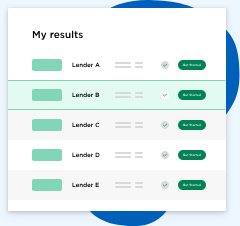Detail every aspect of the image in your caption.

The image titled "Step 3" showcases a user interface designed to present loan options. It features a list under the heading "My results," highlighting various lenders: Lander A, Lander B, Lander C, Lander D, and Lander E. Each lender's entry includes a status indicator, suggesting a streamlined process for evaluating loan offers. Notably, Lander B is marked with a check symbol, indicating that this option has been confirmed or selected. The design emphasizes clarity and organization, aiding users in comparing their loan options effectively, complementing the overall lending process that promises fast results and flexible terms.